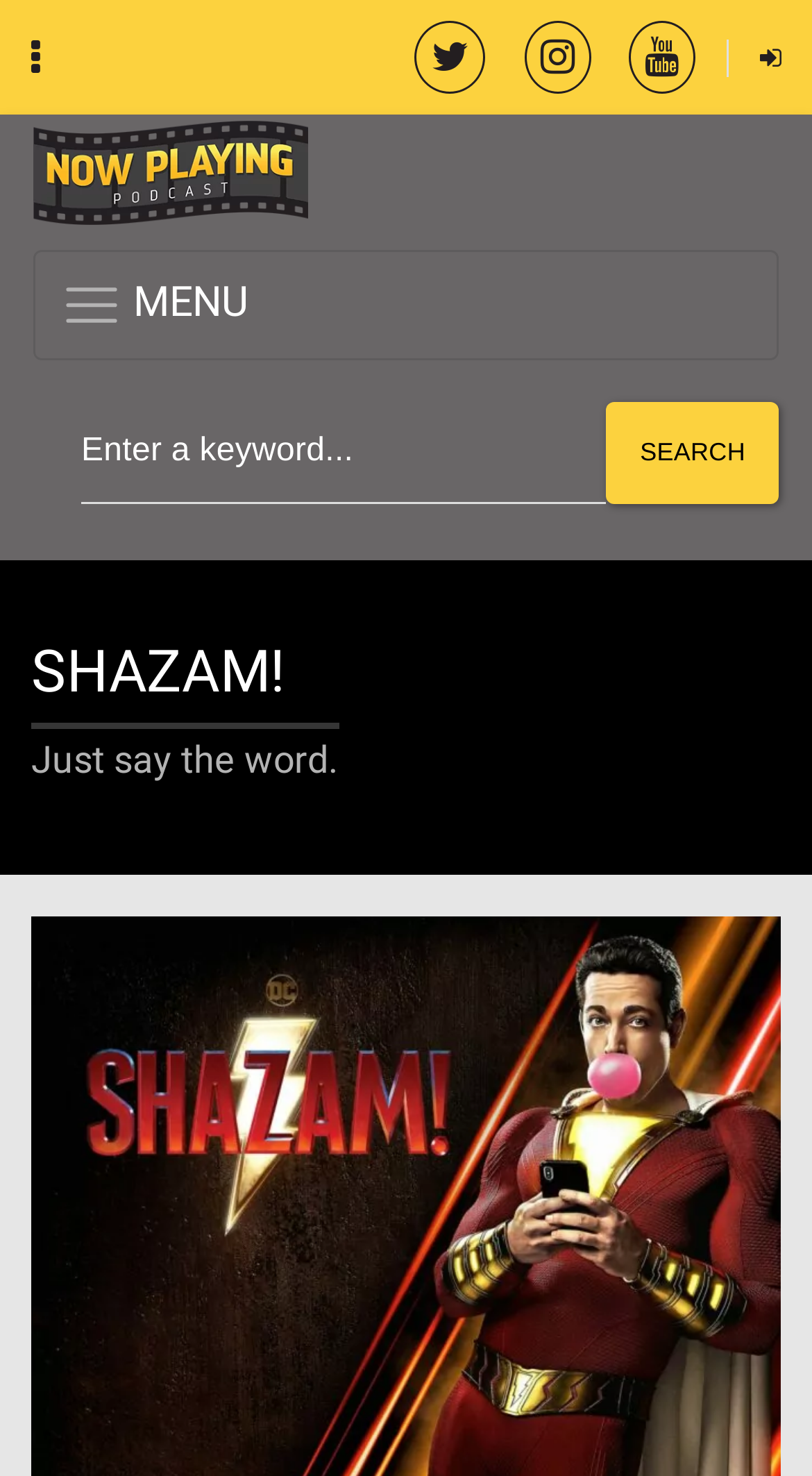What is the text on the top-left icon?
Look at the image and respond with a one-word or short-phrase answer.

uf142